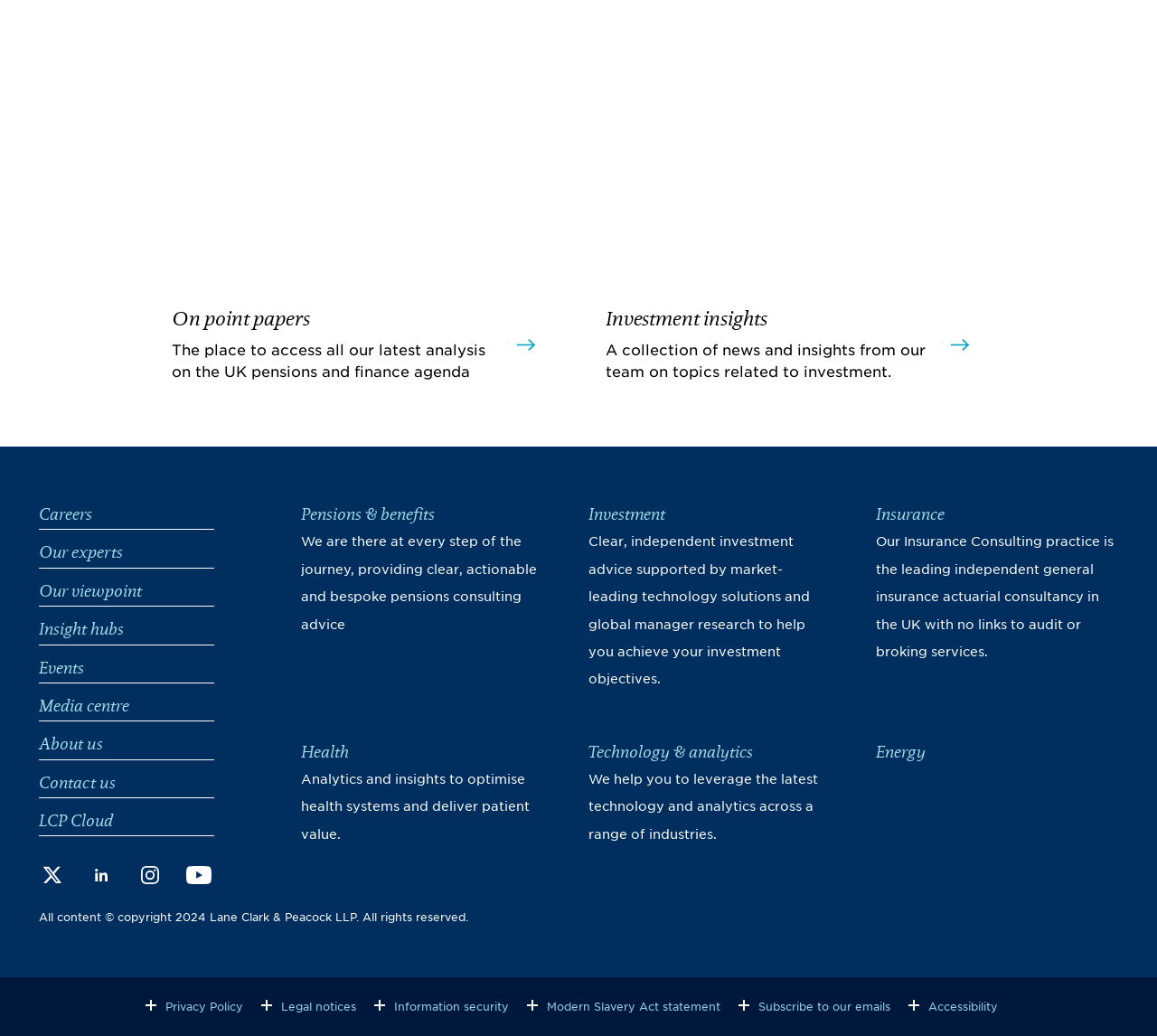Find the bounding box of the UI element described as: "Subscribe to our emails". The bounding box coordinates should be given as four float values between 0 and 1, i.e., [left, top, right, bottom].

[0.638, 0.965, 0.77, 0.978]